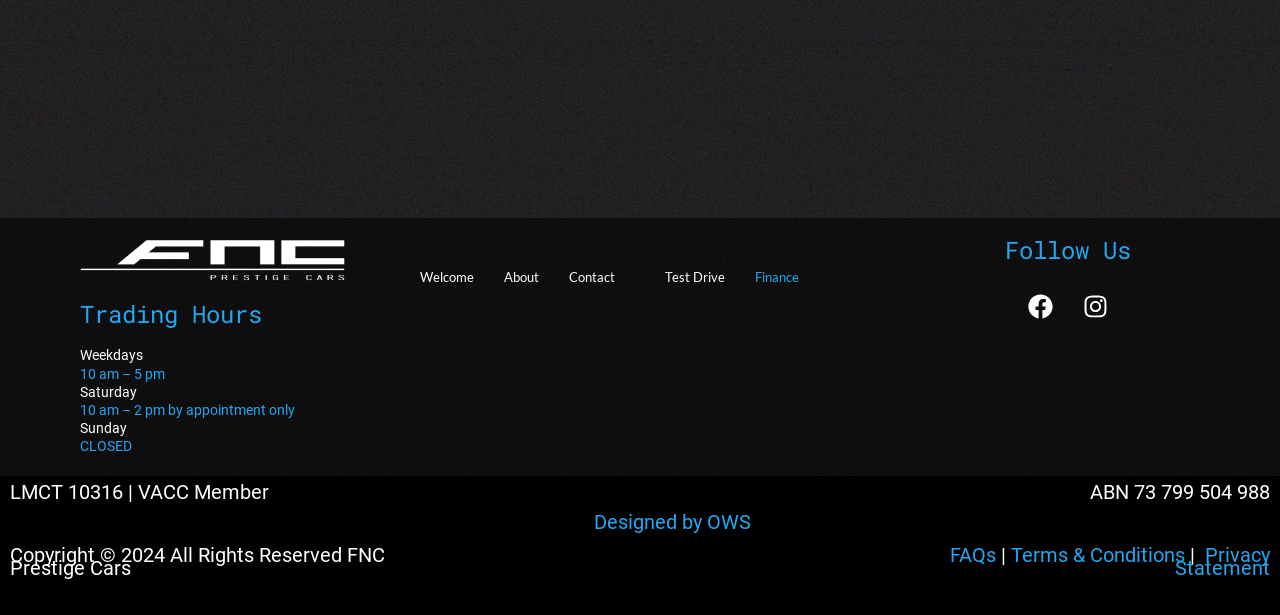What is the name of the car sales company?
Please use the visual content to give a single word or phrase answer.

Prestige Car Sales